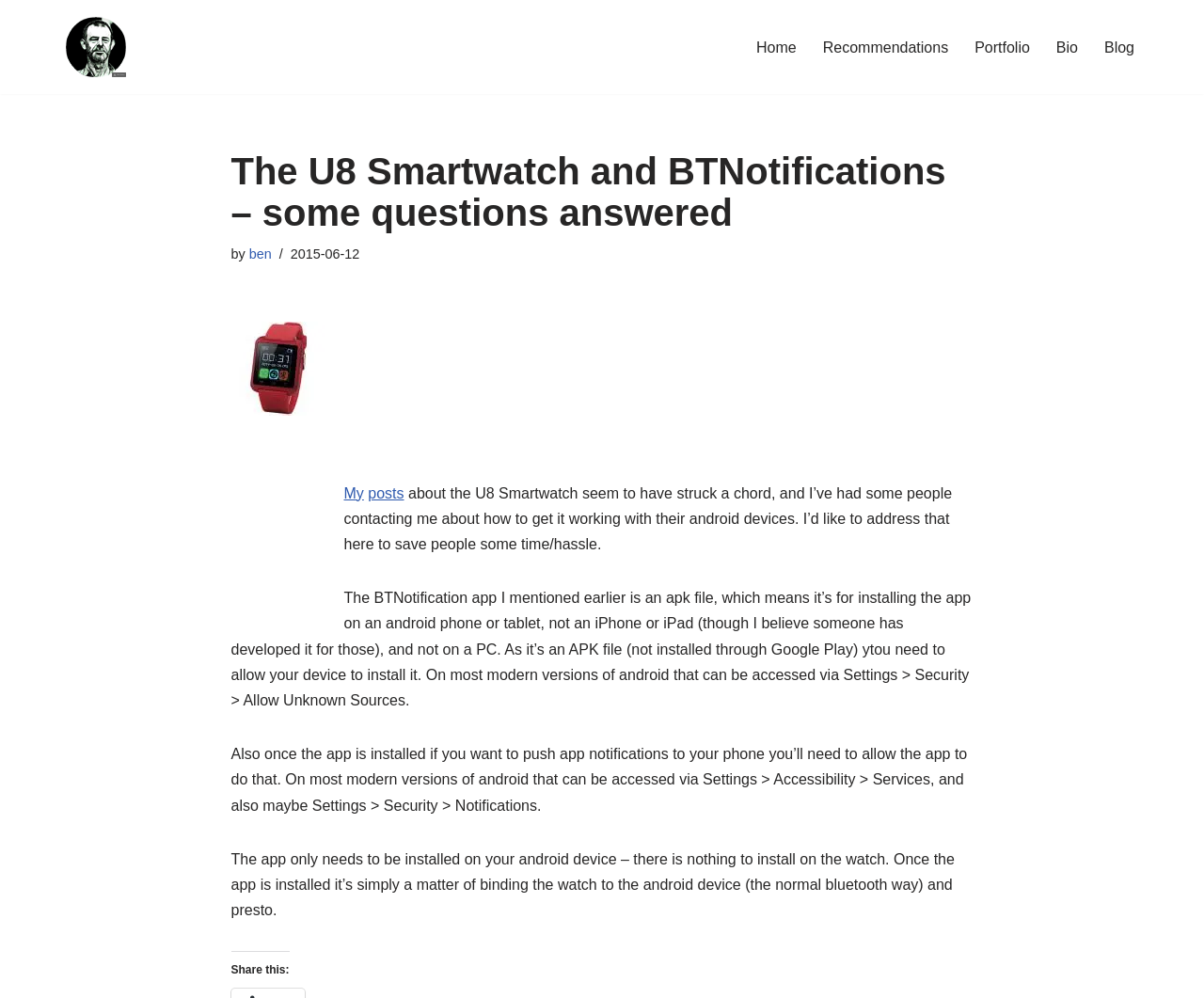Can you show the bounding box coordinates of the region to click on to complete the task described in the instruction: "Click on 'Blog'"?

[0.917, 0.035, 0.942, 0.06]